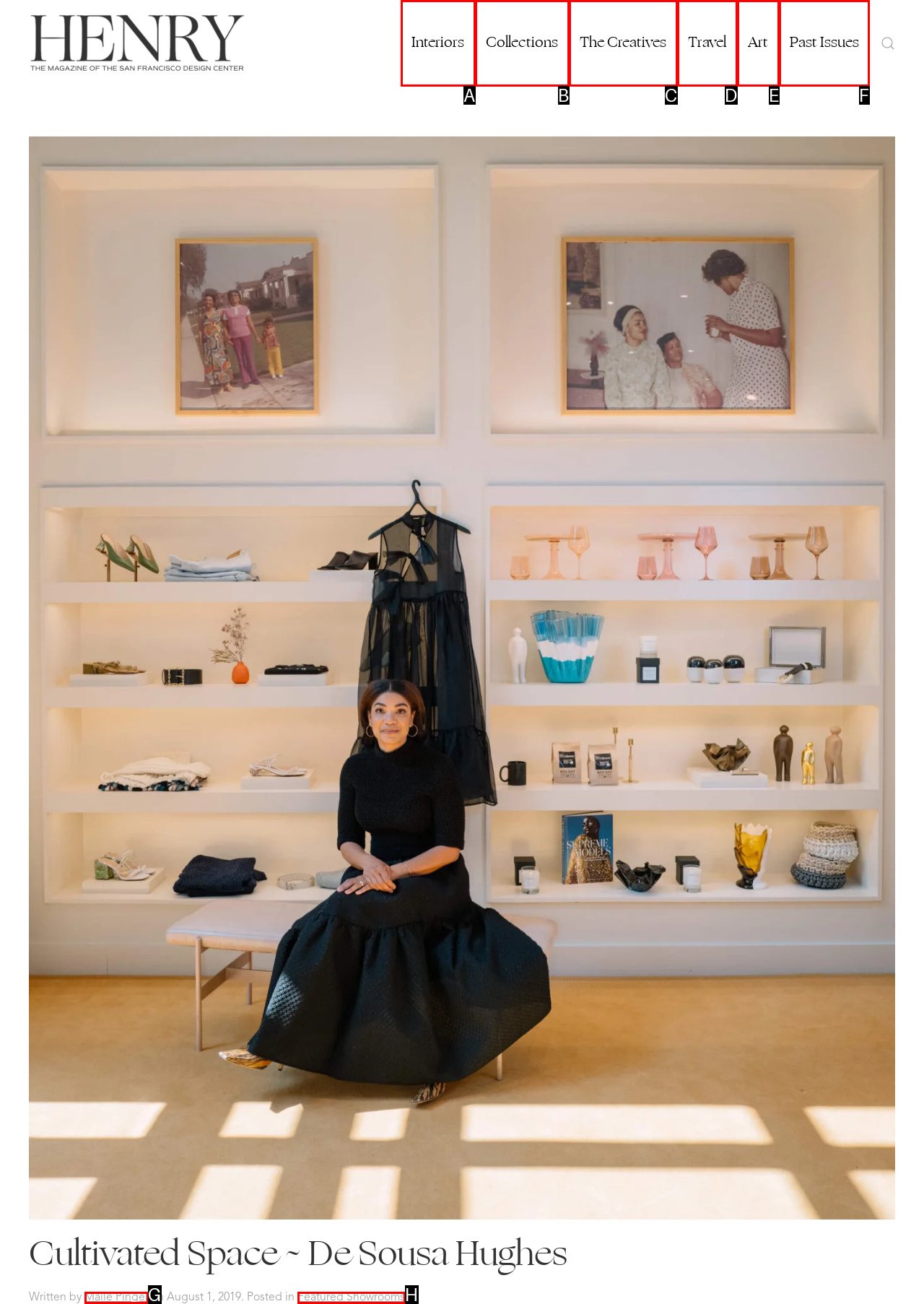Determine the letter of the UI element that you need to click to perform the task: View Past Issues.
Provide your answer with the appropriate option's letter.

F